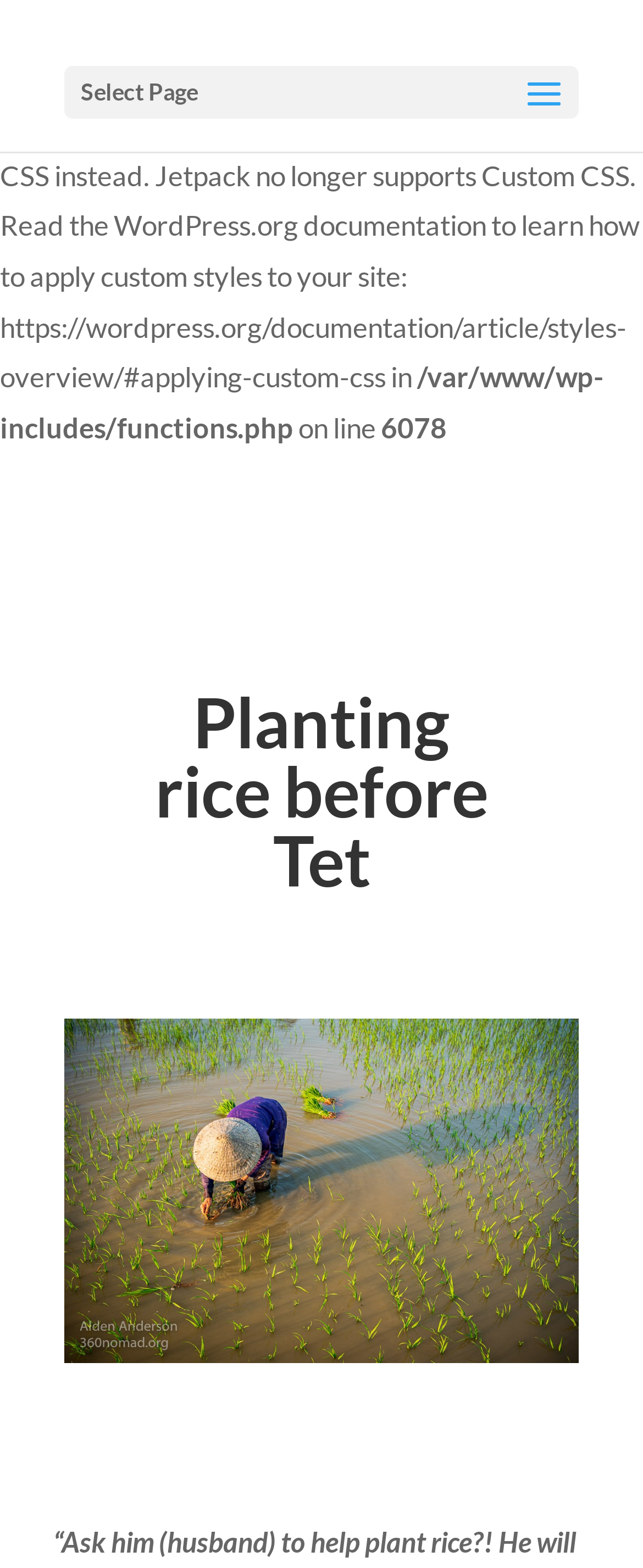Answer the following query concisely with a single word or phrase:
What is the woman's name in the image?

Sau